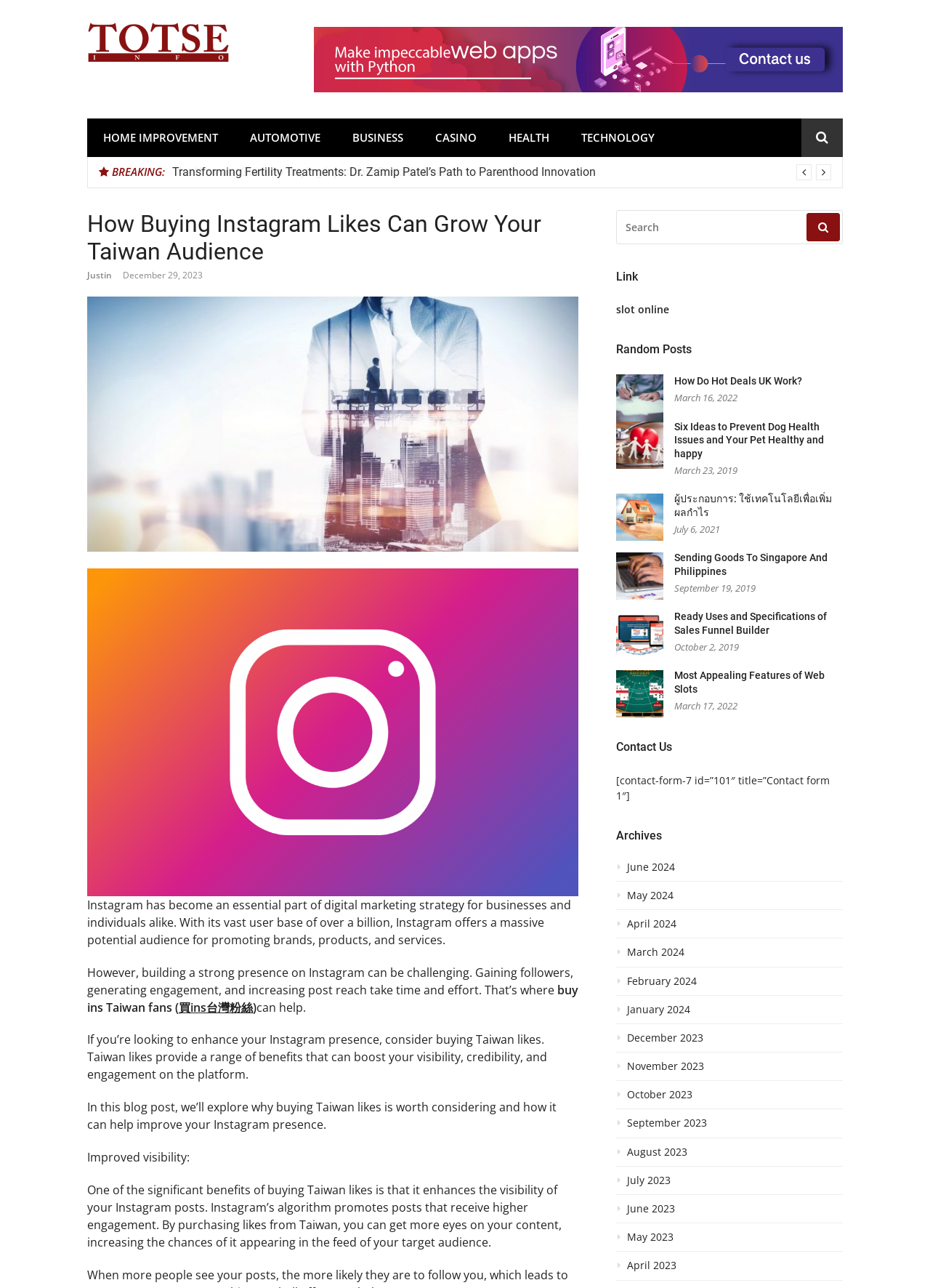Locate the bounding box coordinates of the item that should be clicked to fulfill the instruction: "Contact us through the contact form".

[0.662, 0.6, 0.892, 0.623]